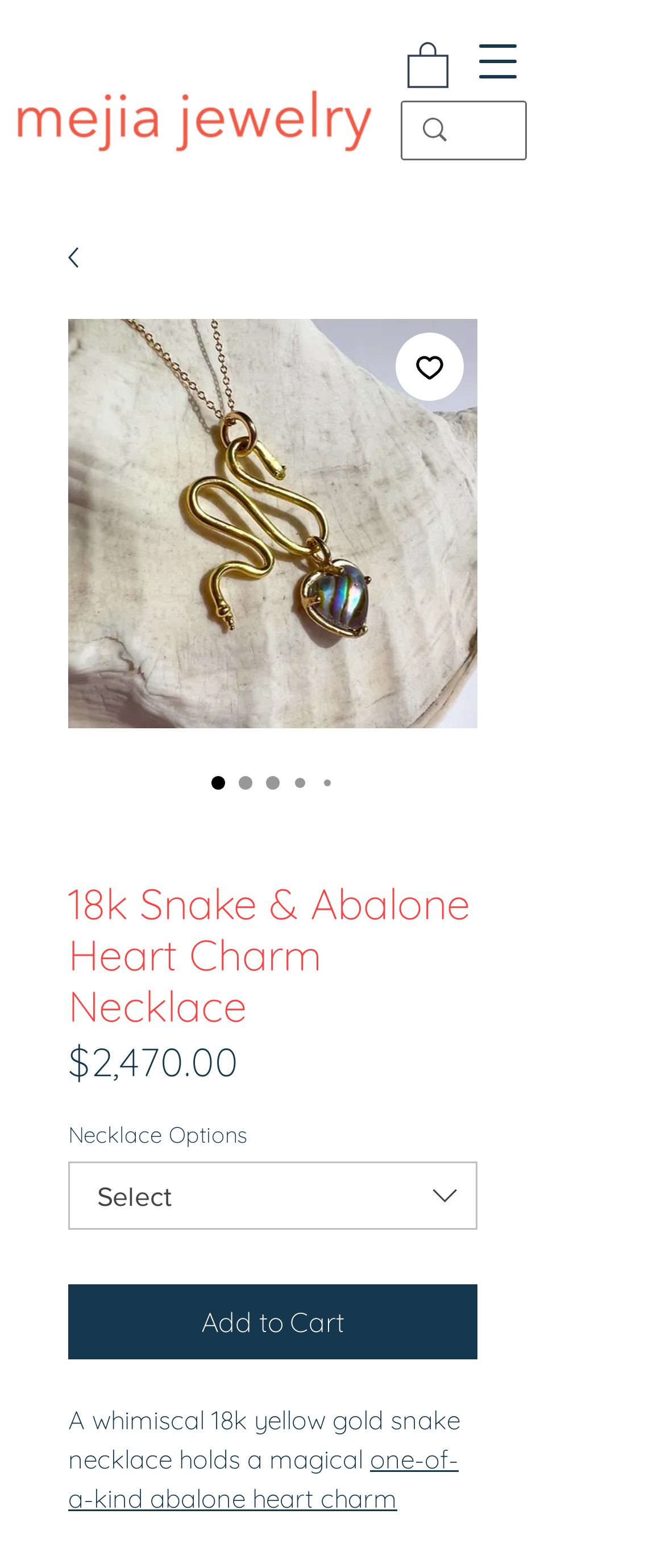Provide a comprehensive caption for the webpage.

This webpage is about a jewelry product, specifically an 18k yellow gold snake necklace with a unique abalone heart charm. At the top left corner, there is a logo image, and next to it, a navigation menu button. On the top right corner, there is a search bar with a magnifying glass icon.

Below the search bar, there is a product image of the necklace, which takes up most of the width of the page. Underneath the product image, there are several radio buttons for selecting different options, but only one of them is checked by default.

To the right of the radio buttons, there is an "Add to Wishlist" button with a heart icon. Below the radio buttons, there is a product title, "18k Snake & Abalone Heart Charm Necklace", followed by the price, "$2,470.00". The price is accompanied by a label, "Price".

Further down, there is a section labeled "Necklace Options" with a dropdown menu. Next to the dropdown menu, there is an "Add to Cart" button. At the very bottom of the page, there is a product description, which starts with "A whimsical 18k yellow gold snake necklace holds a magical one-of-a-kind abalone heart charm..." and continues with a link to more information about the abalone heart charm.